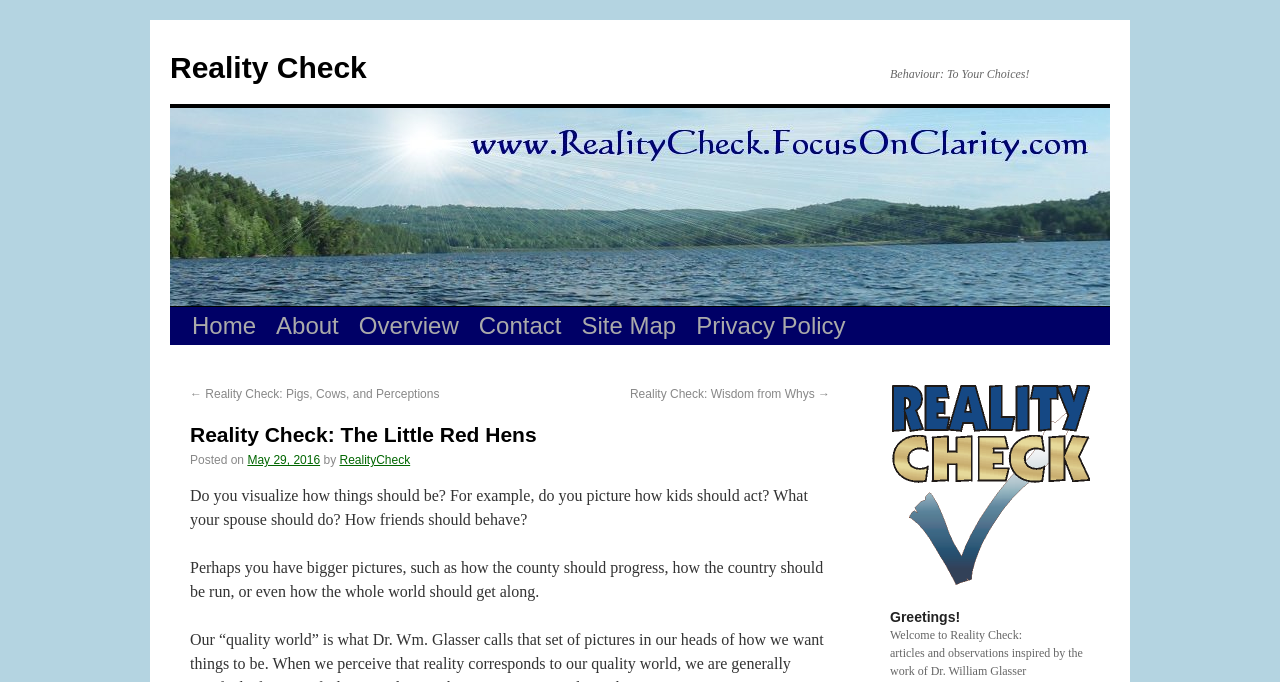Using the information in the image, give a comprehensive answer to the question: 
What is the purpose of the website?

I found the answer by looking at the text 'Welcome to Reality Check: articles and observations inspired by the work of Dr. William Glasser'. This indicates that the purpose of the website is to provide articles and observations.